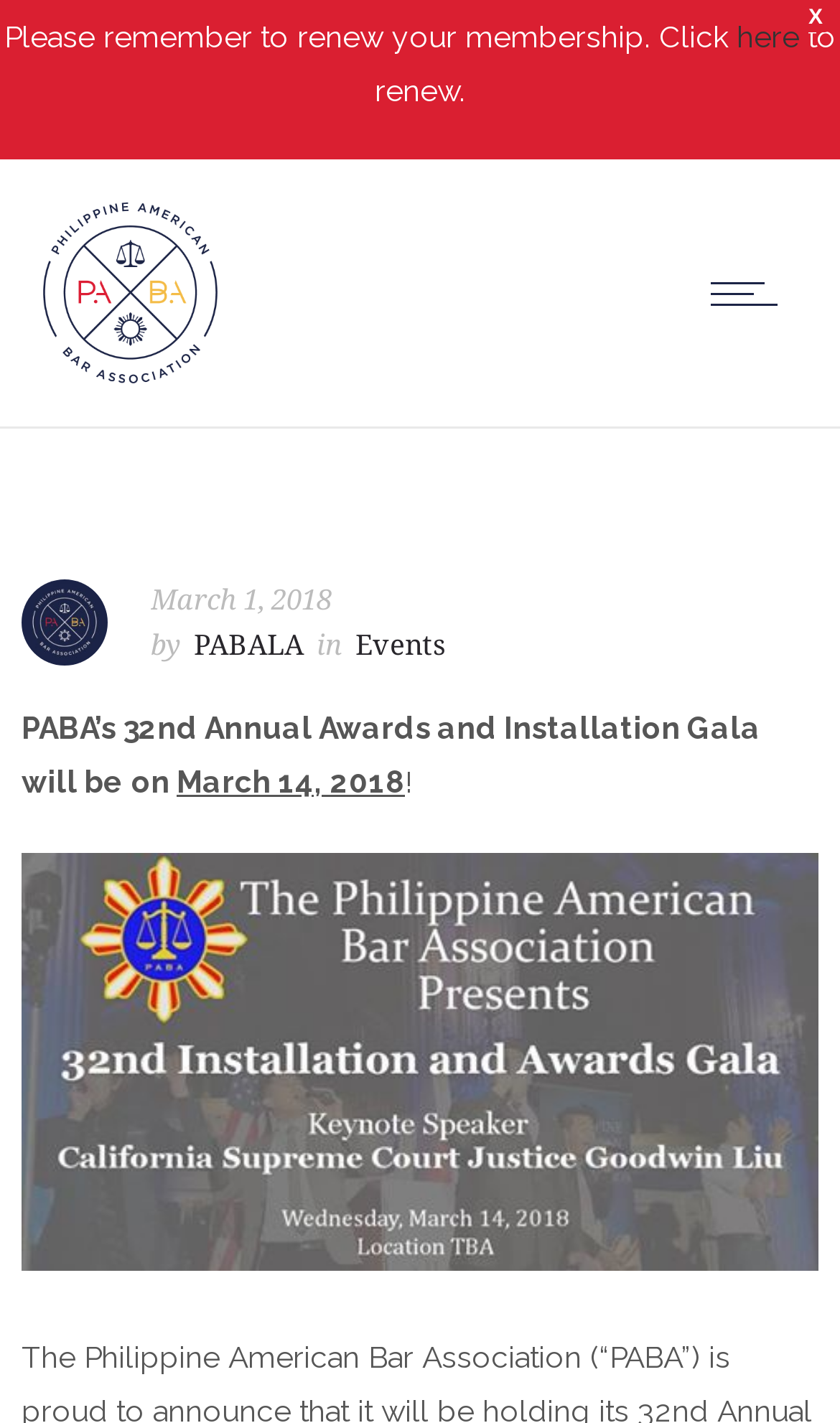Generate a thorough caption detailing the webpage content.

The webpage appears to be an event page for the 32nd Annual Installation and Awards Gala of PABA, which took place on March 14, 2018. 

At the top left corner, there is a logo link with an image of the same name. On the top right corner, there is a link to open a mobile menu, accompanied by an avatar image and some text indicating the date "March 1, 2018" and the author "PABALA". 

Below the mobile menu, there are two links, "PABALA" and "Events", positioned side by side. 

The main content of the page is a paragraph of text that spans almost the entire width of the page, describing the event: "PABA’s 32nd Annual Awards and Installation Gala will be on March 14, 2018!".